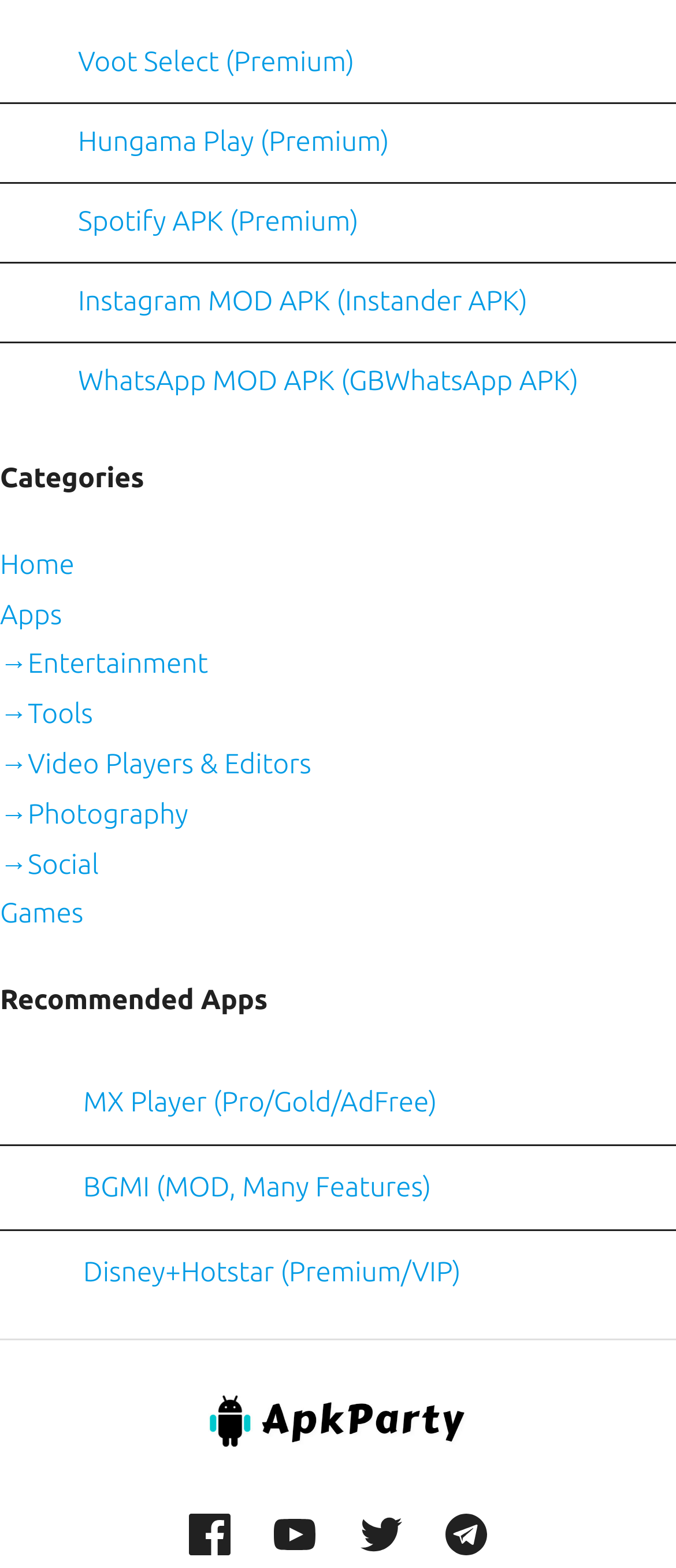What is the purpose of the 'Categories' section?
Please provide a detailed and thorough answer to the question.

The 'Categories' section on the webpage seems to be a way to organize the available apps into different categories, such as Entertainment, Tools, Video Players & Editors, and more, making it easier for users to find specific types of apps.